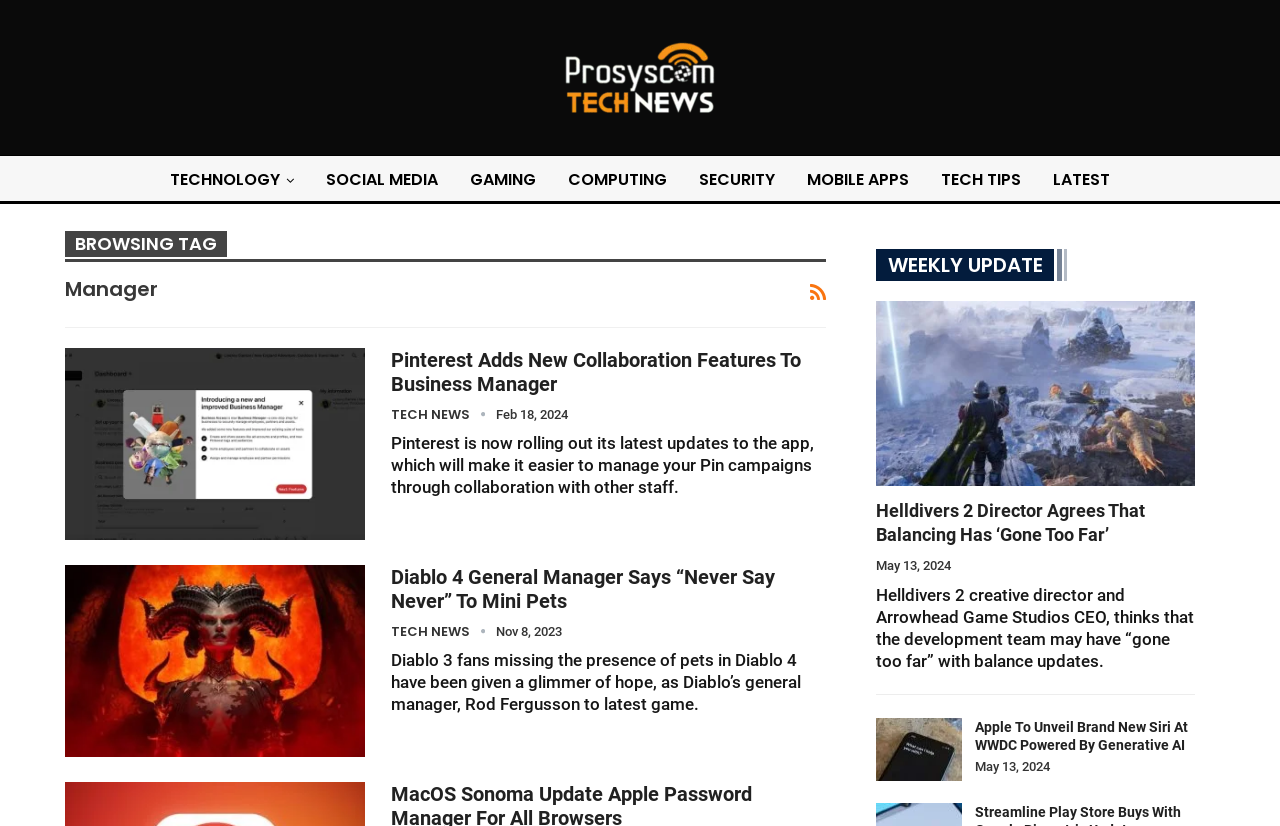What is the topic of the article 'Helldivers 2 Director Agrees That Balancing Has ‘Gone Too Far’'?
Please provide a single word or phrase based on the screenshot.

GAMING